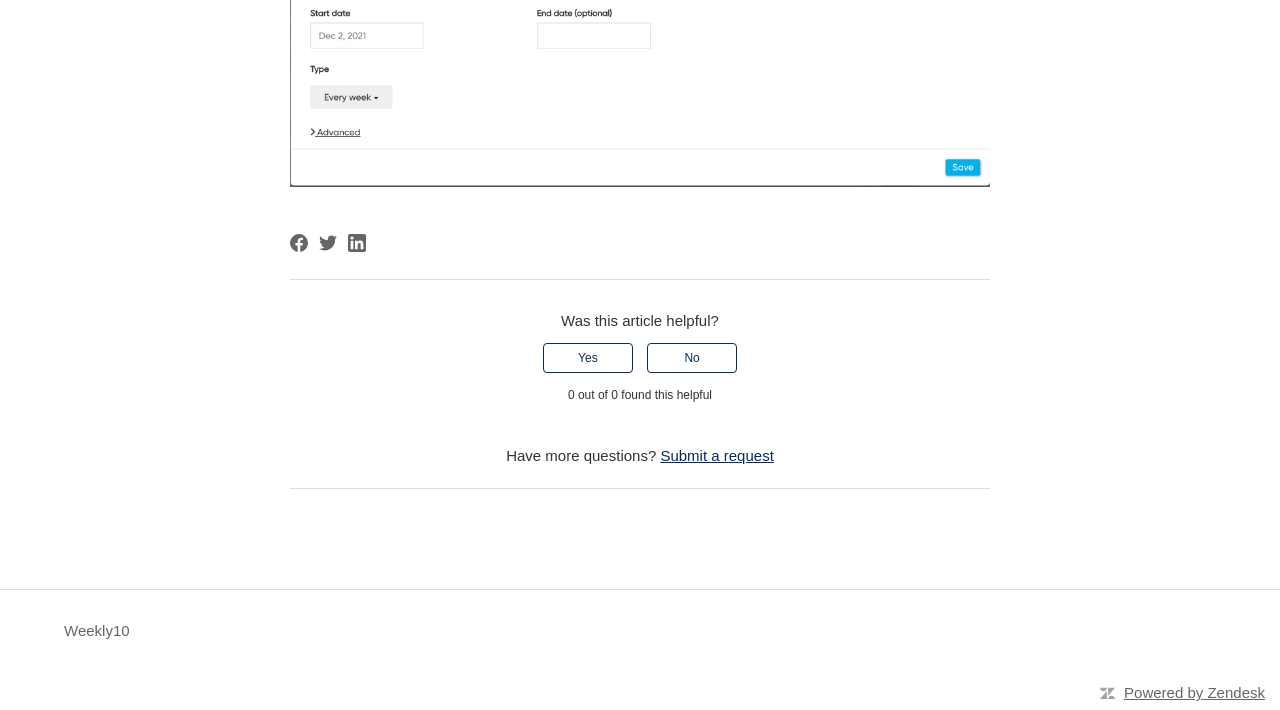Please determine the bounding box coordinates of the clickable area required to carry out the following instruction: "Click the 'This article was not helpful' button". The coordinates must be four float numbers between 0 and 1, represented as [left, top, right, bottom].

[0.506, 0.482, 0.576, 0.525]